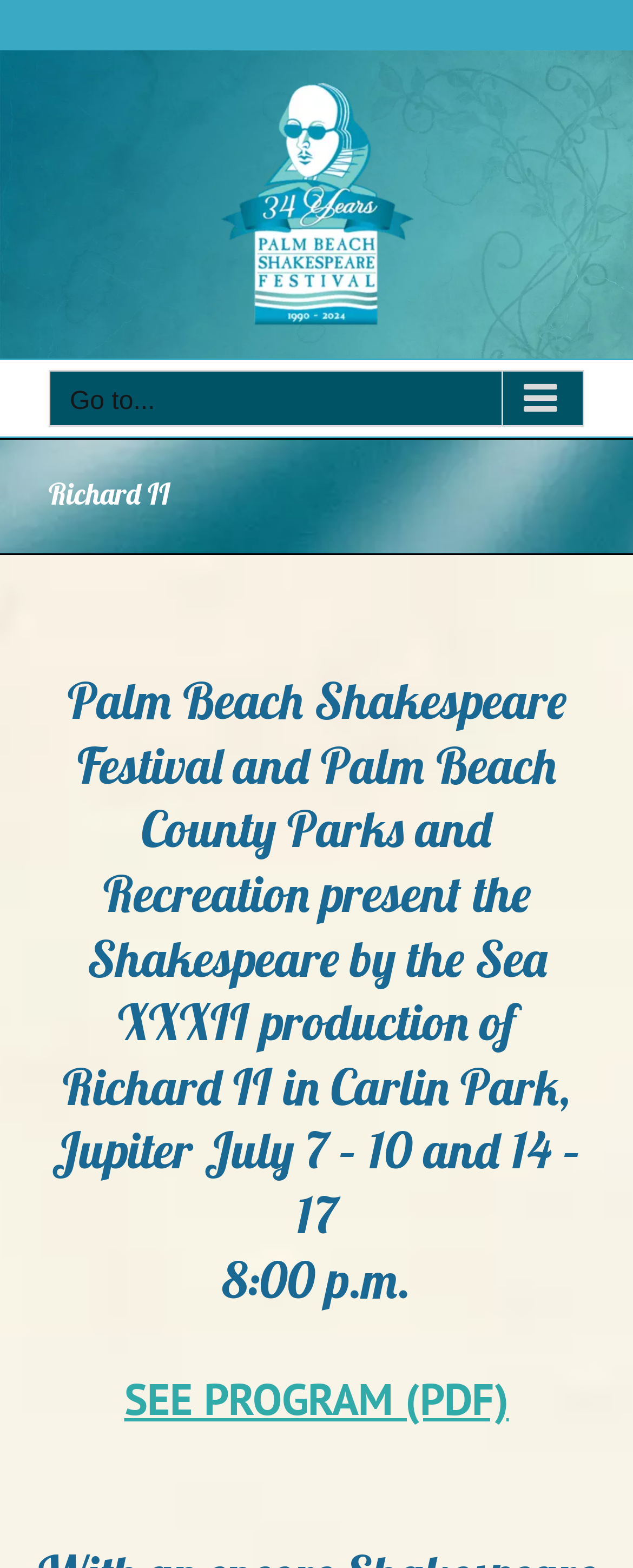Use a single word or phrase to answer the question: Where is the production of Richard II taking place?

Carlin Park, Jupiter